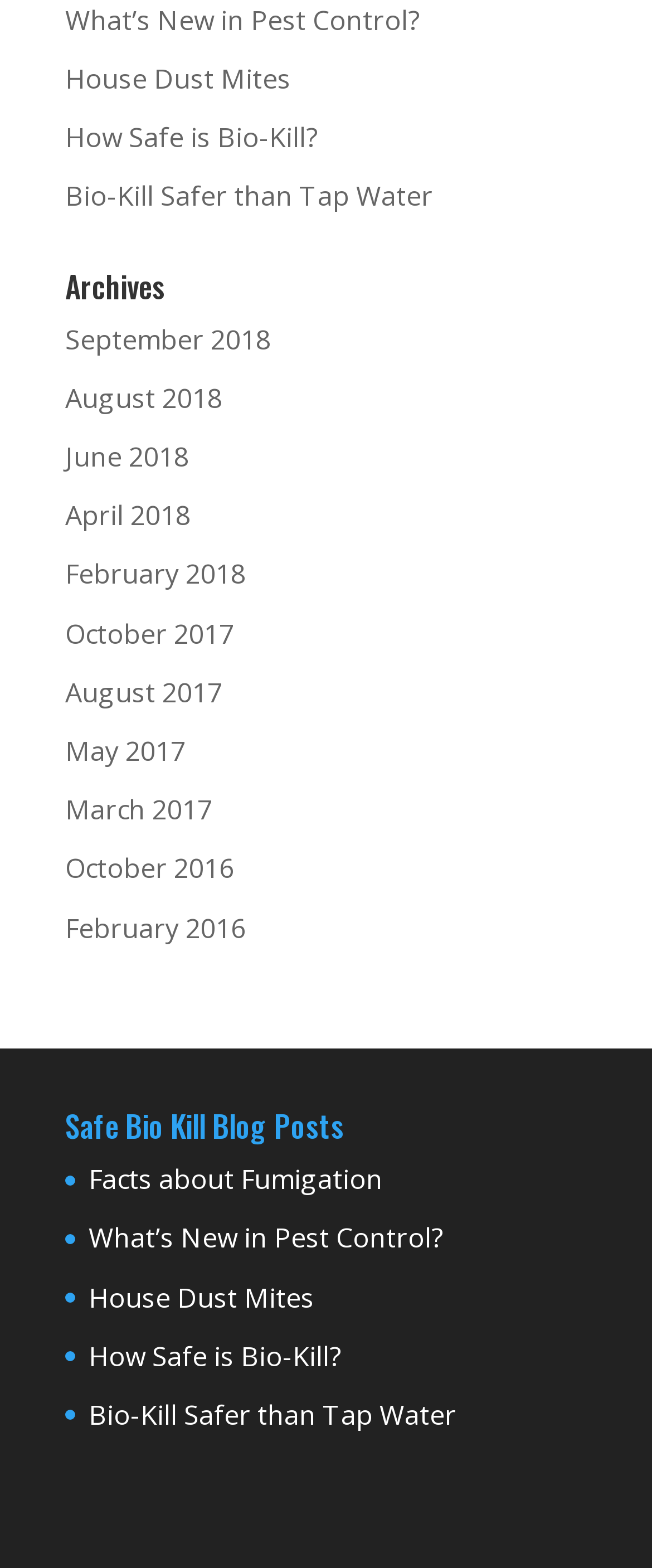Use a single word or phrase to answer this question: 
What is the category of the blog posts?

Pest Control